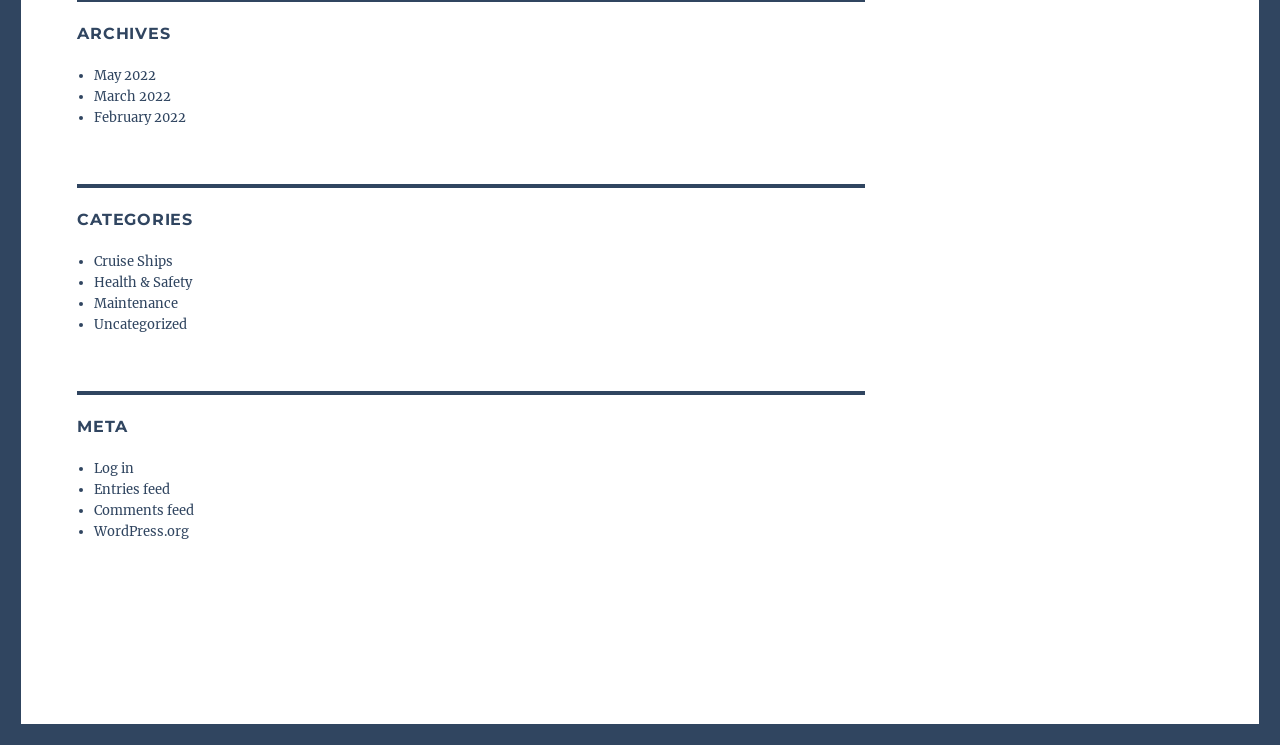From the webpage screenshot, identify the region described by WordPress.org. Provide the bounding box coordinates as (top-left x, top-left y, bottom-right x, bottom-right y), with each value being a floating point number between 0 and 1.

[0.073, 0.702, 0.147, 0.725]